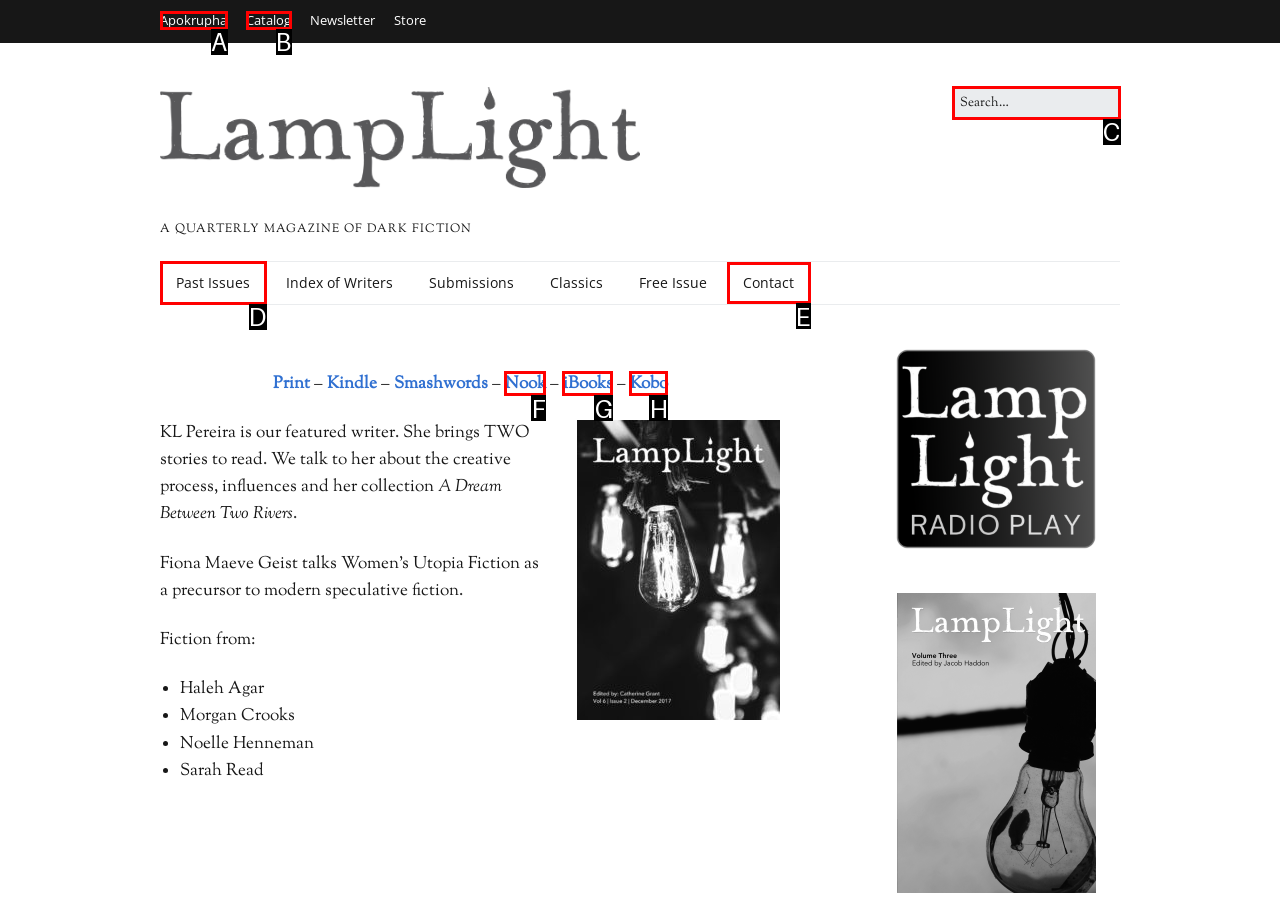Identify the letter of the option to click in order to Explore past issues. Answer with the letter directly.

D